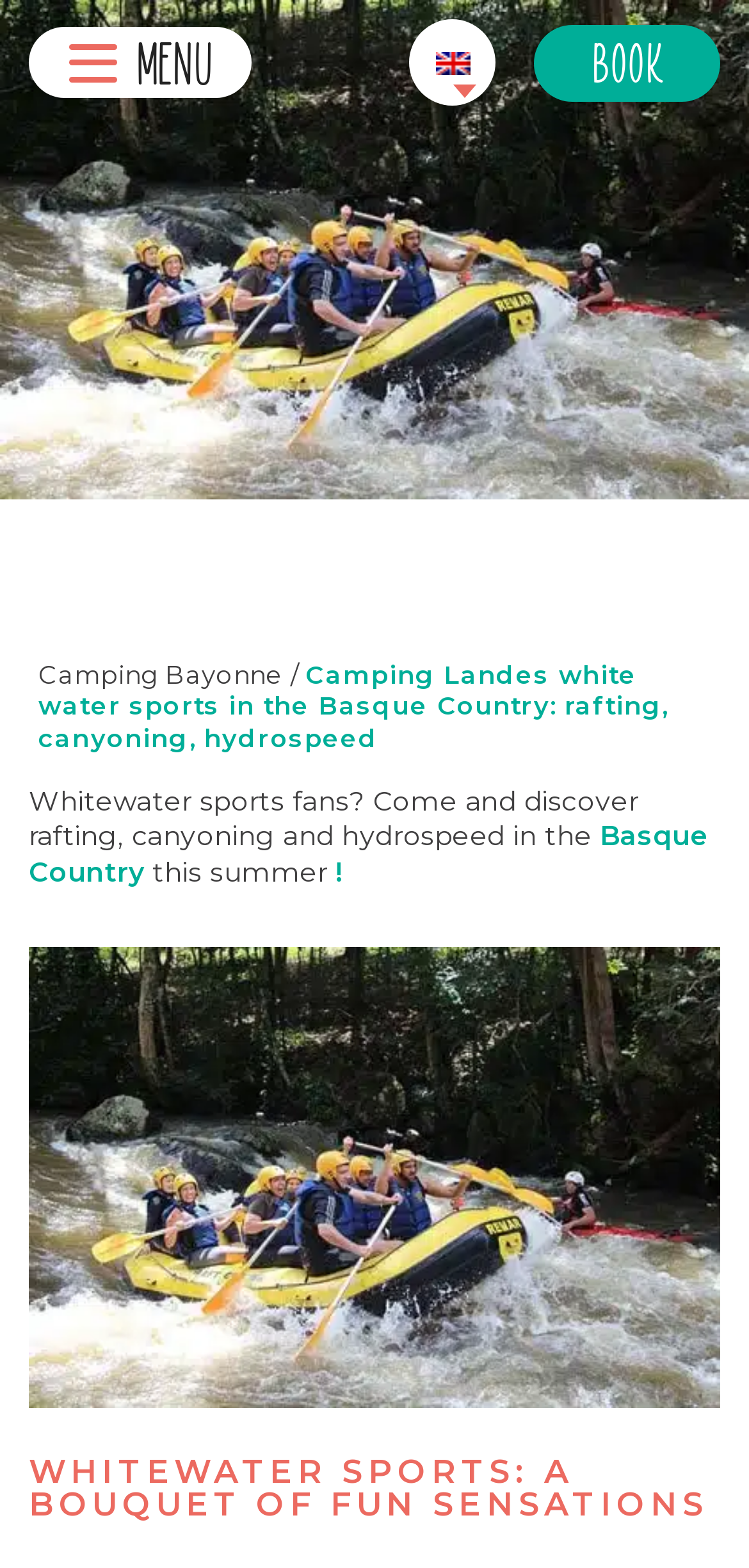Determine the bounding box coordinates for the clickable element to execute this instruction: "View the Photo Gallery". Provide the coordinates as four float numbers between 0 and 1, i.e., [left, top, right, bottom].

[0.156, 0.161, 0.45, 0.192]